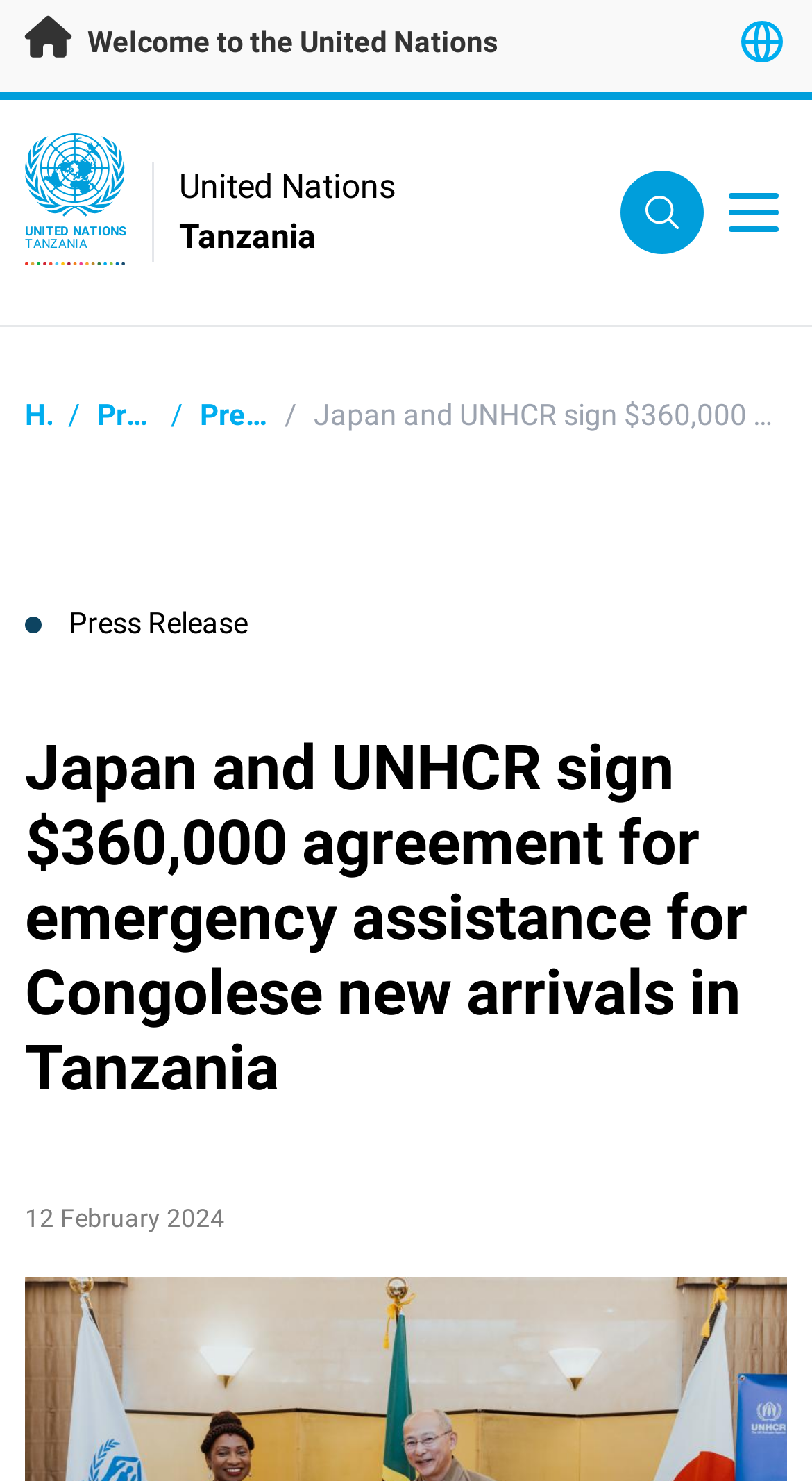Identify the bounding box for the described UI element. Provide the coordinates in (top-left x, top-left y, bottom-right x, bottom-right y) format with values ranging from 0 to 1: Press Releases

[0.246, 0.269, 0.498, 0.291]